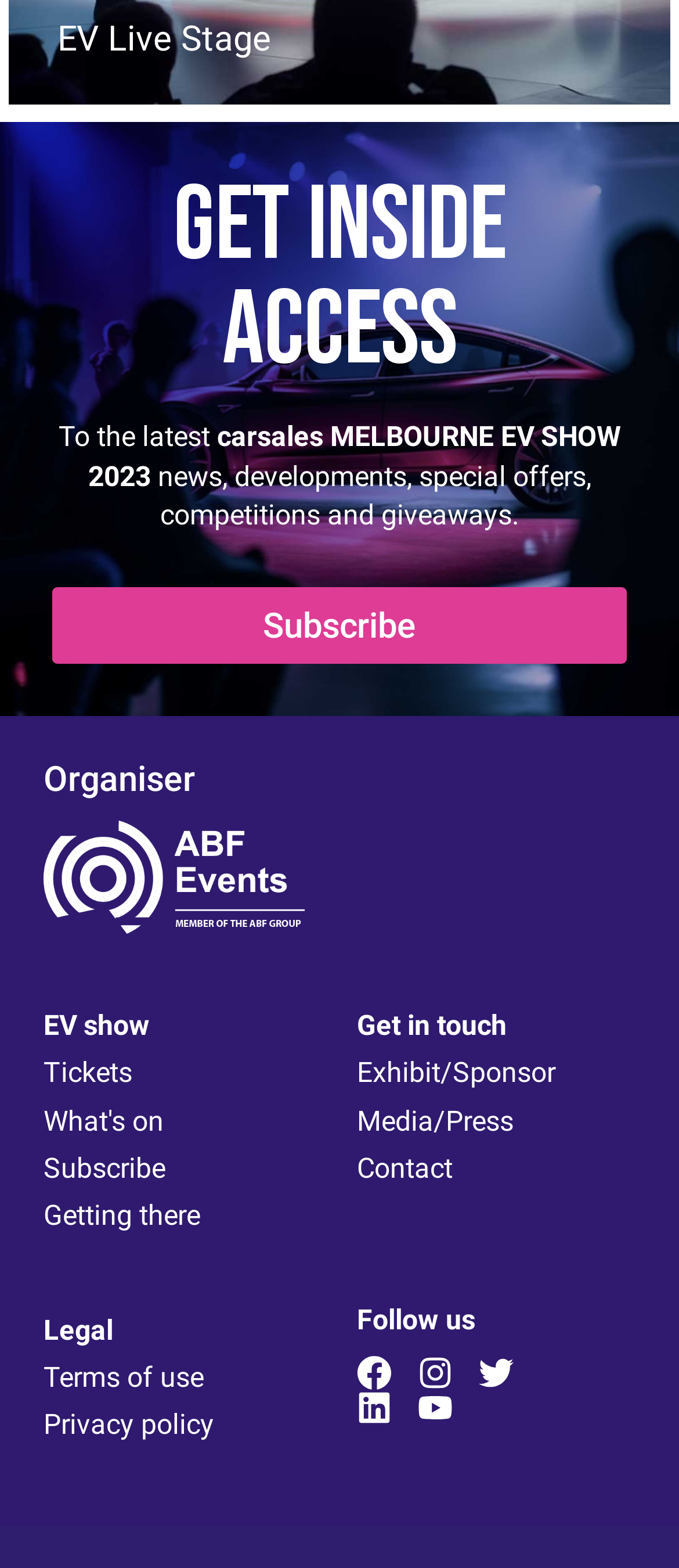Extract the bounding box of the UI element described as: "Terms of use".

[0.064, 0.863, 0.474, 0.894]